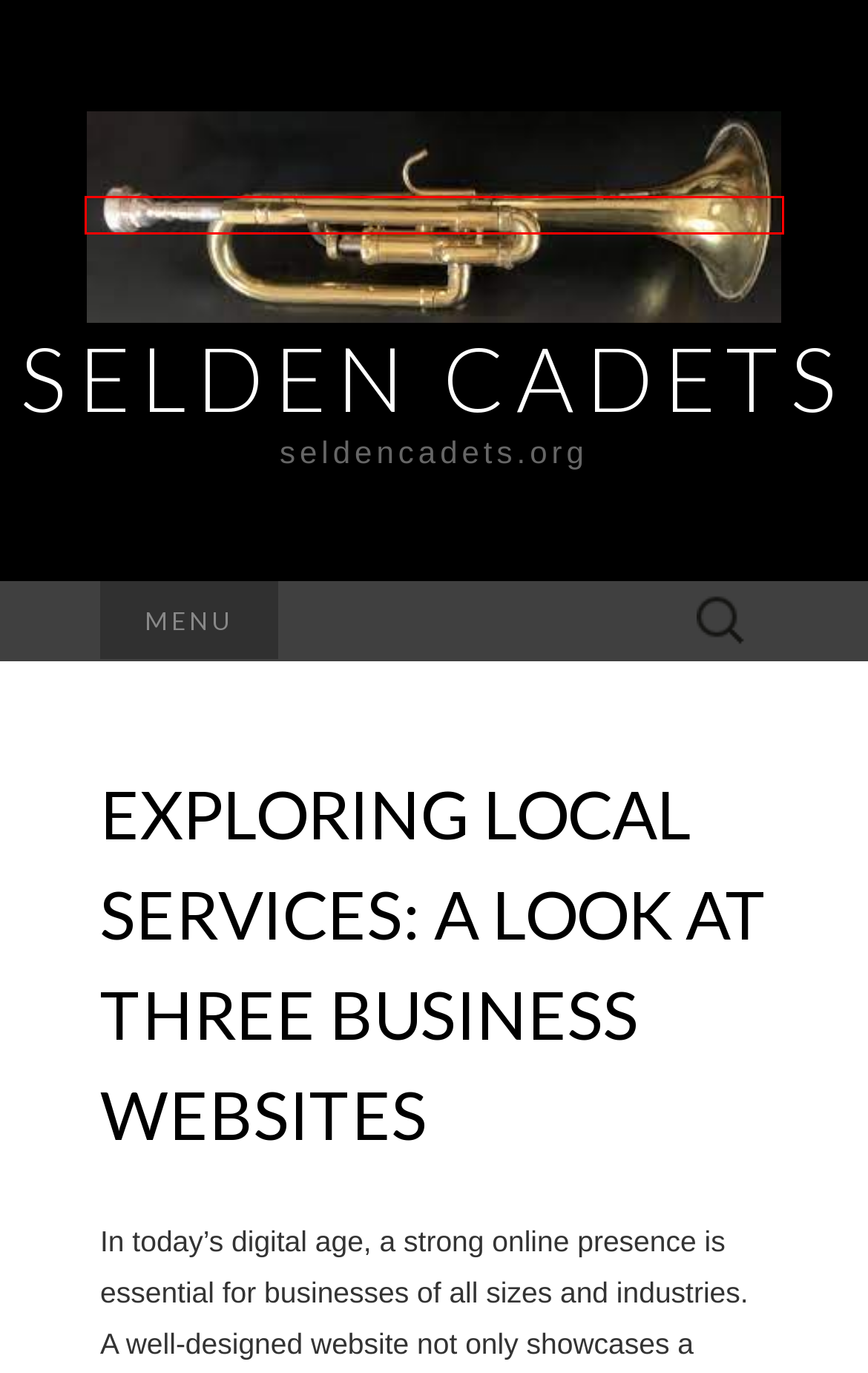Observe the screenshot of a webpage with a red bounding box highlighting an element. Choose the webpage description that accurately reflects the new page after the element within the bounding box is clicked. Here are the candidates:
A. Exploring Diverse Business Ventures – Selden Cadets
B. Selden Cadets – seldencadets.org
C. Unlock Your Fitness Potential with Yorkshire Fit – Selden Cadets
D. From Debt Management to Natural Wonders and Community Cohesion – Selden Cadets
E. Exploring Two Unique Businesses: Alpine Fleet and Skin Body Nashville – Selden Cadets
F. Revolutionizing Legal Workflows: Unleashing the Power of LawFX – Selden Cadets
G. Brookwood Auto Center | Full-Service Auto Repair - Forest Grove
H. The Real-World Andrew Tate: Unveiling the Man Behind the Persona – Selden Cadets

B